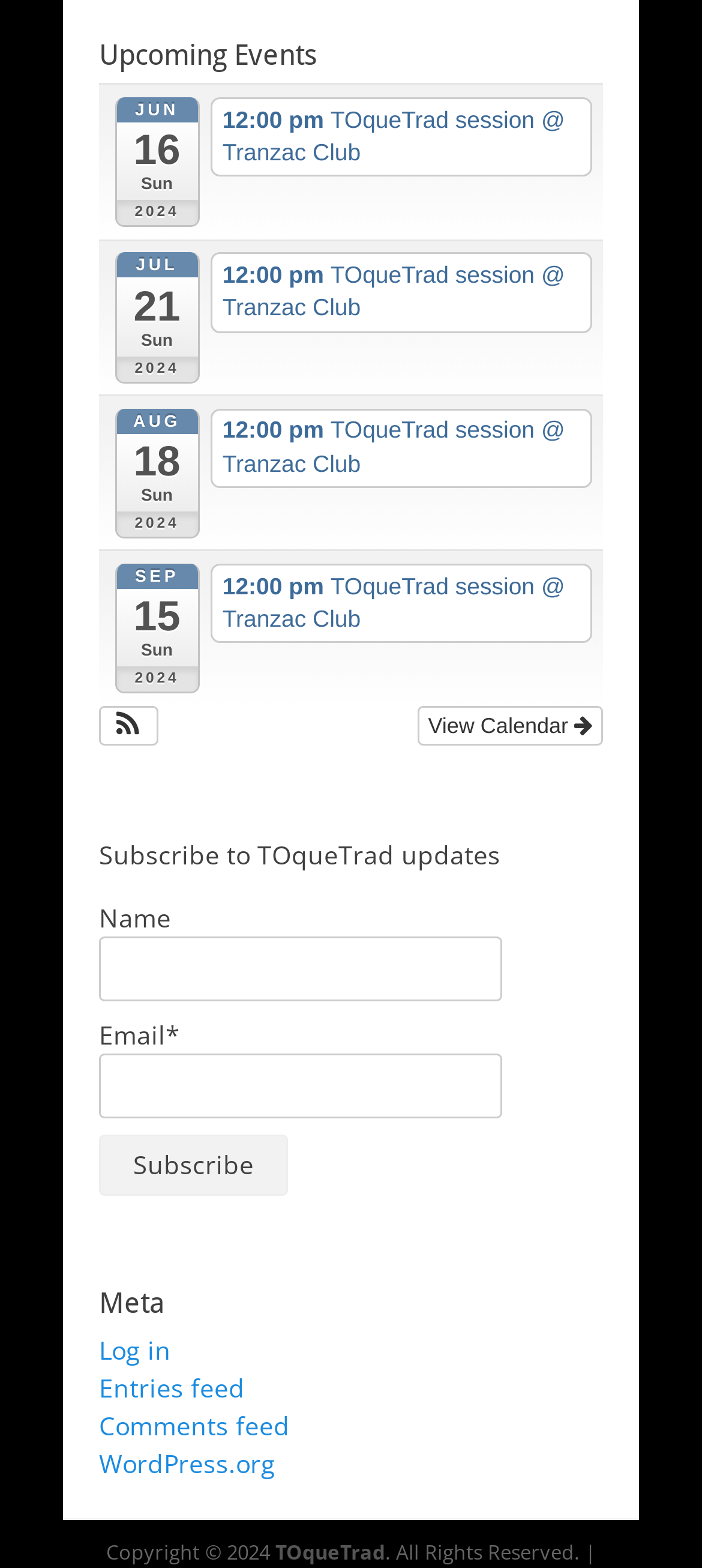What is the time of the TOqueTrad session?
Give a single word or phrase answer based on the content of the image.

12:00 pm